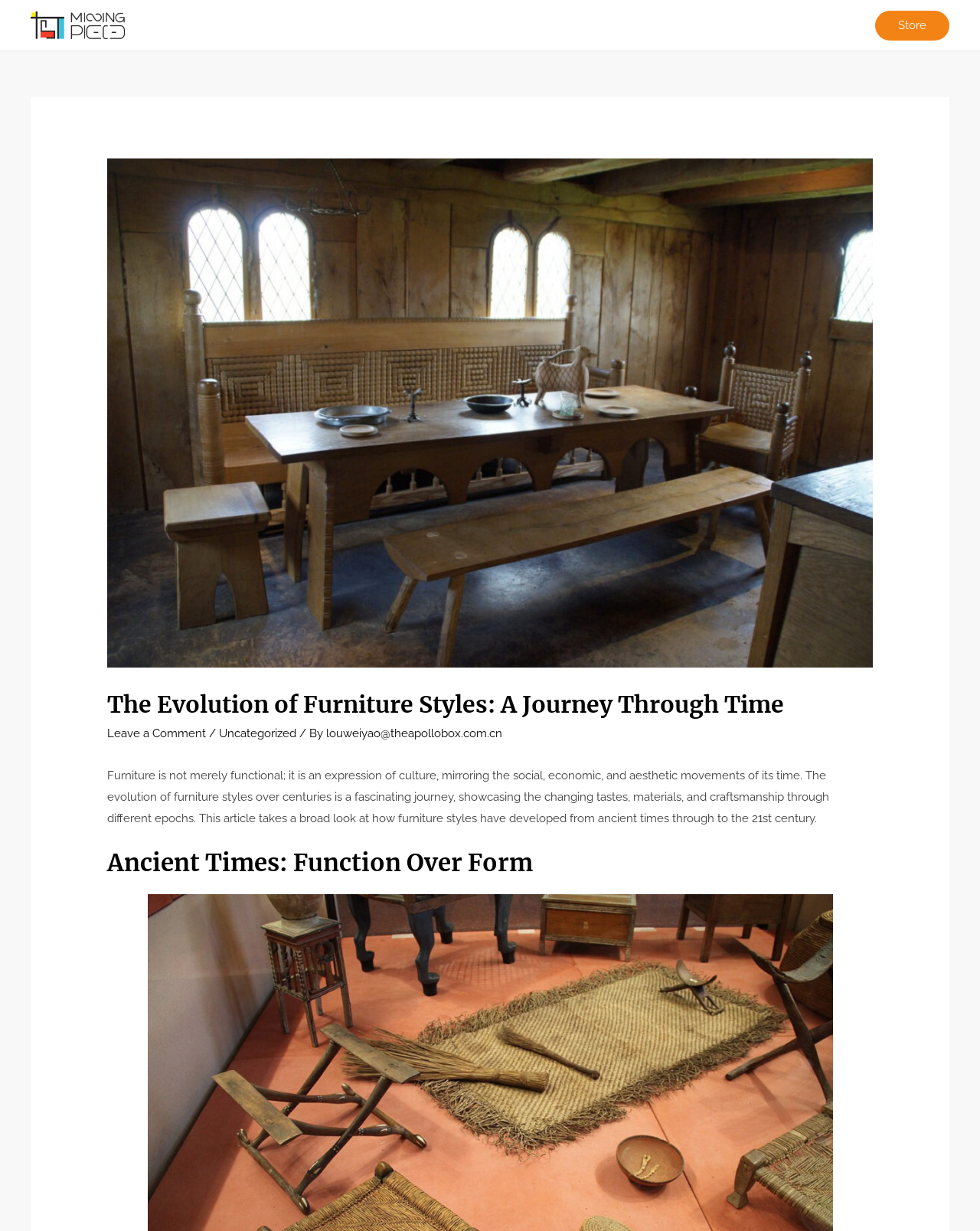What is the time period covered in the article?
Please provide a full and detailed response to the question.

The article mentions 'Ancient Times: Function Over Form' as a heading, and also mentions the 21st century, indicating that the time period covered in the article spans from ancient times to the 21st century.